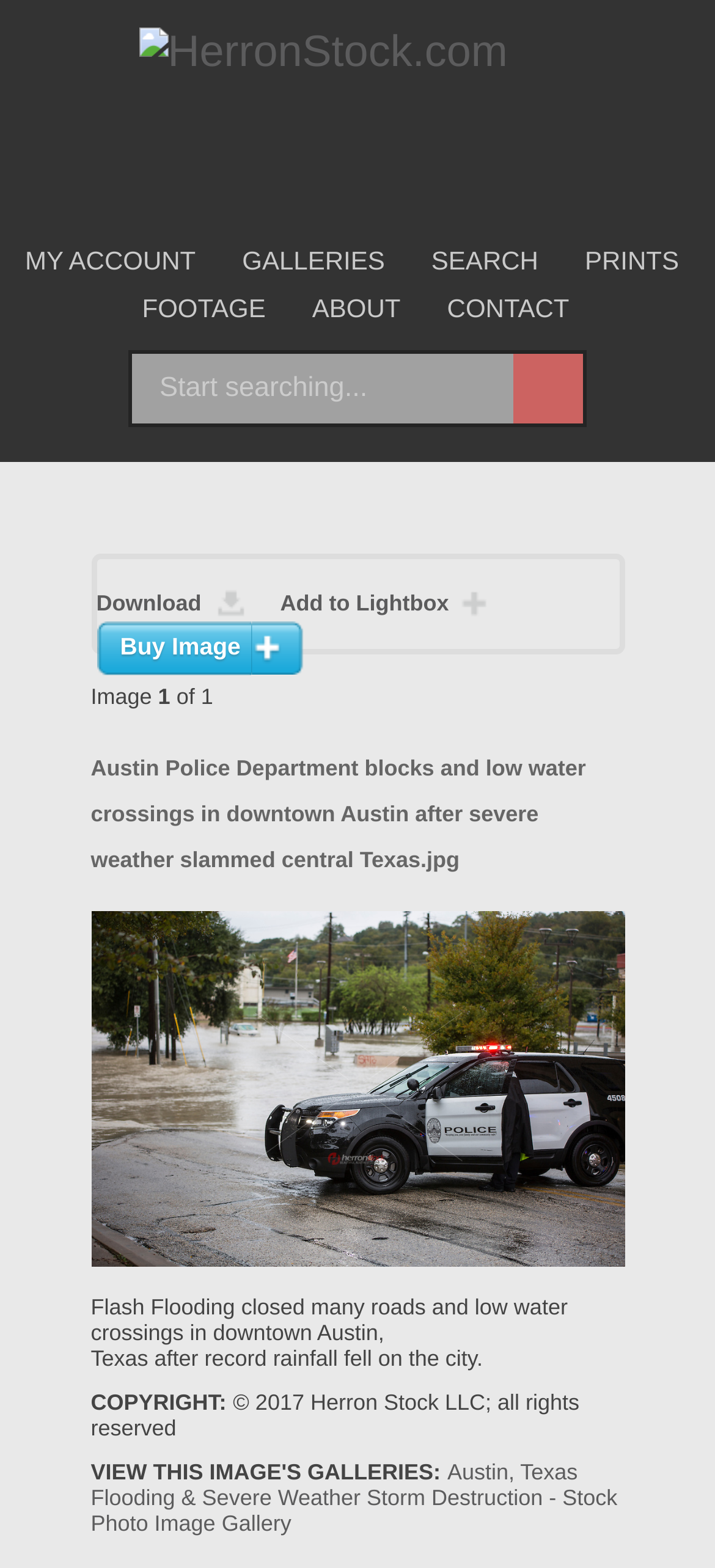What is the name of the website?
Please use the visual content to give a single word or phrase answer.

HerronStock.com